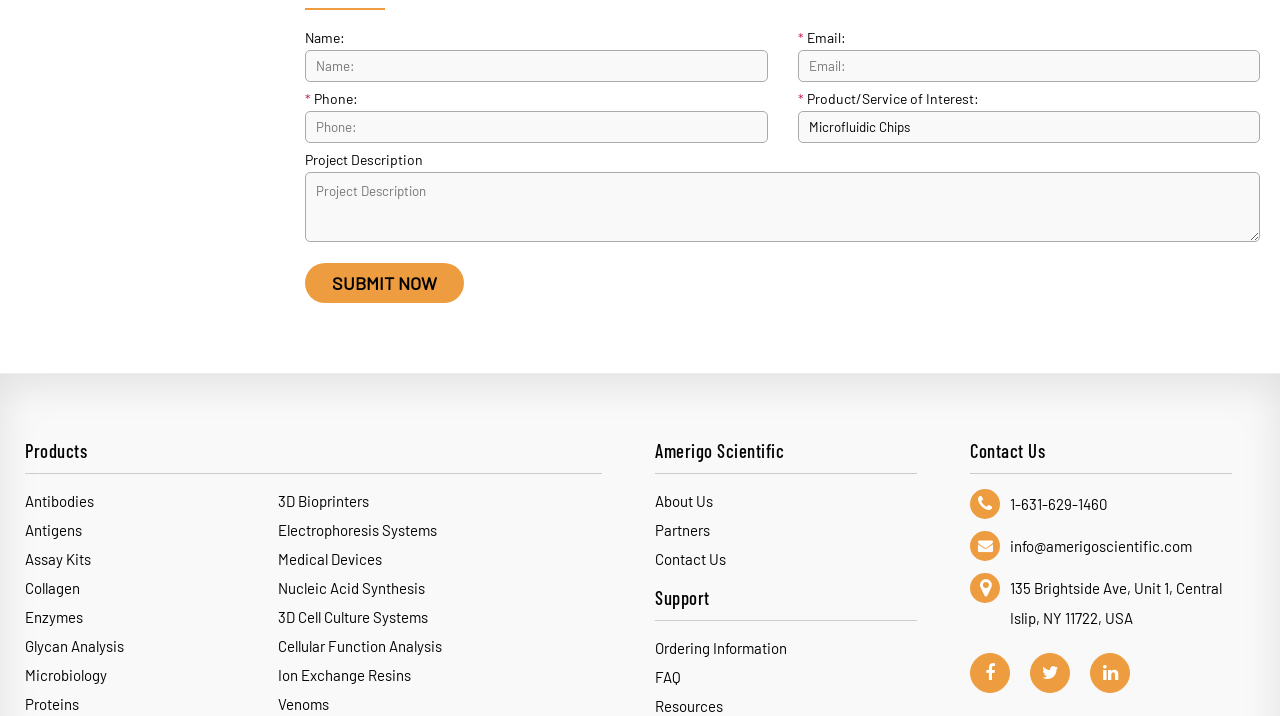Locate the bounding box coordinates of the clickable region to complete the following instruction: "Contact Us."

[0.512, 0.768, 0.567, 0.793]